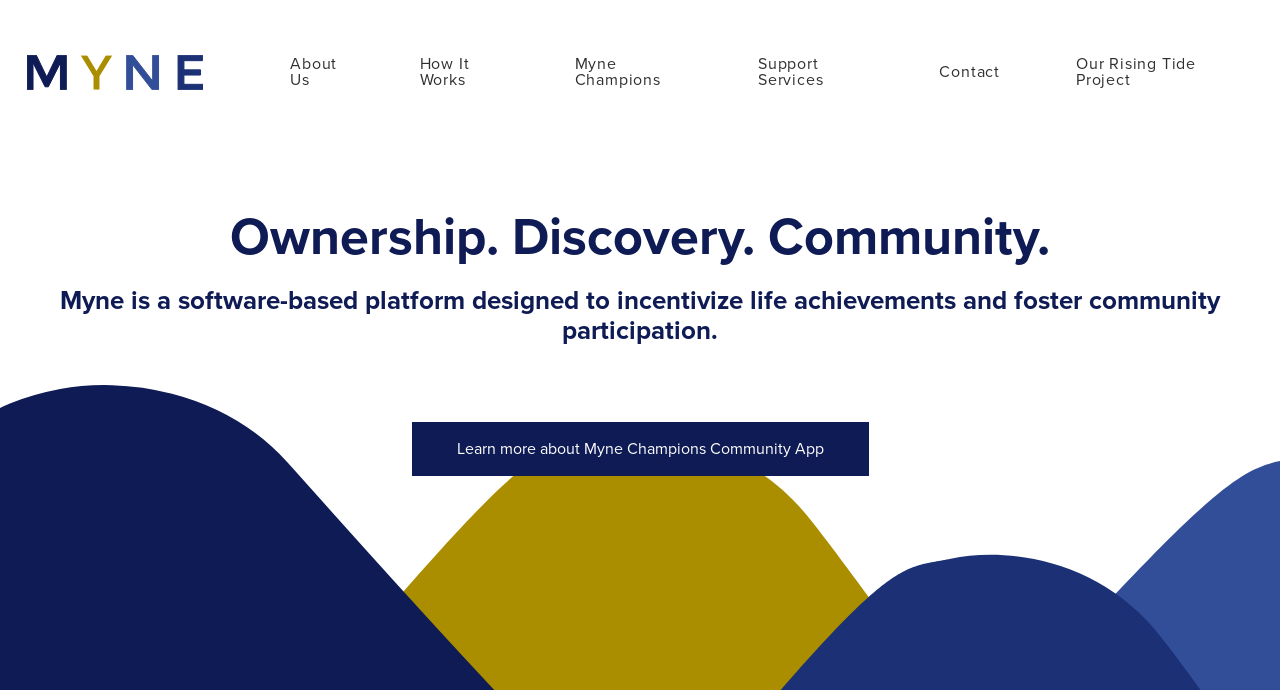Please identify the coordinates of the bounding box for the clickable region that will accomplish this instruction: "Visit the 'How It Works' page".

[0.3, 0.055, 0.418, 0.154]